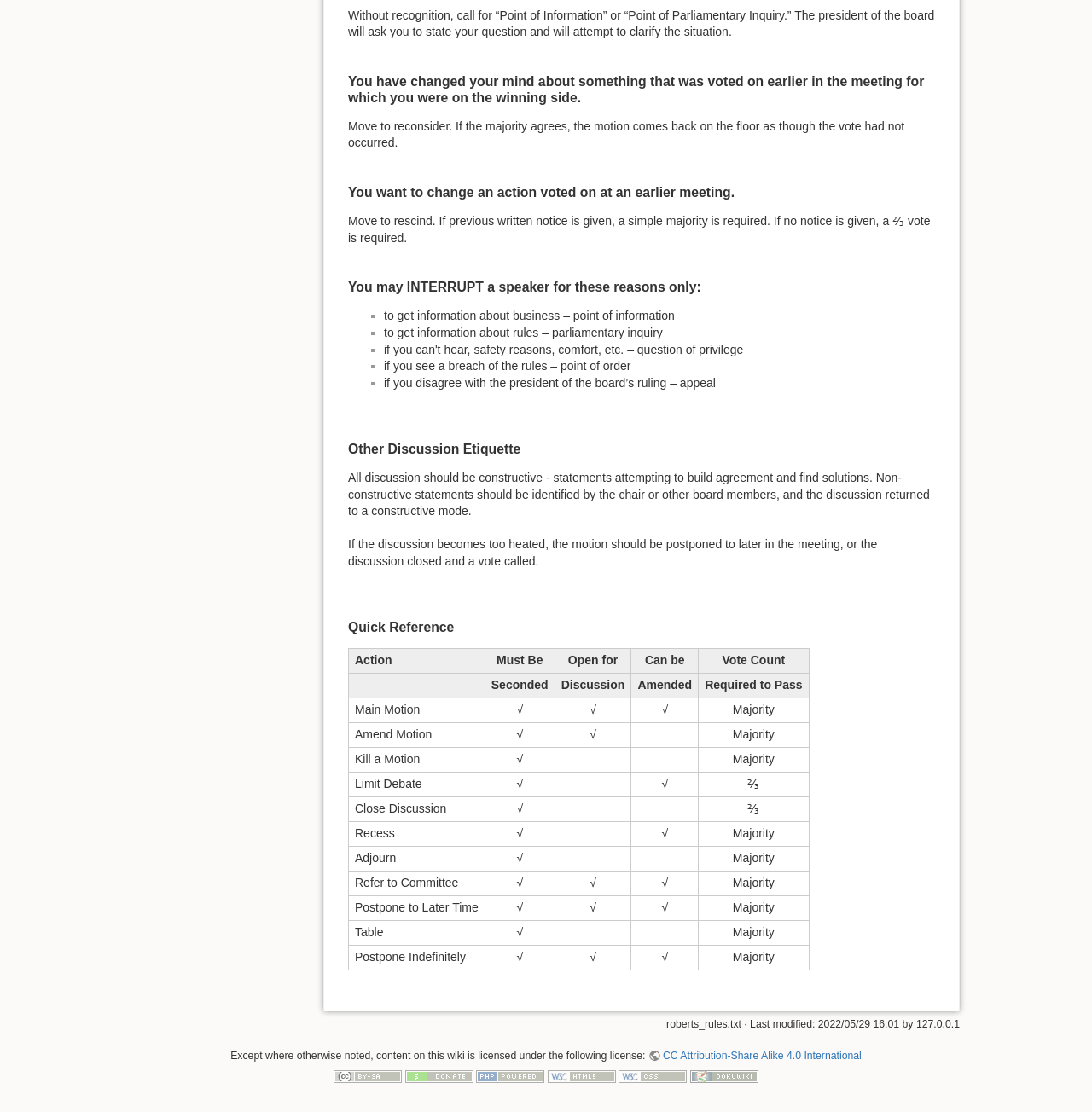From the webpage screenshot, identify the region described by title="Donate". Provide the bounding box coordinates as (top-left x, top-left y, bottom-right x, bottom-right y), with each value being a floating point number between 0 and 1.

[0.371, 0.962, 0.434, 0.973]